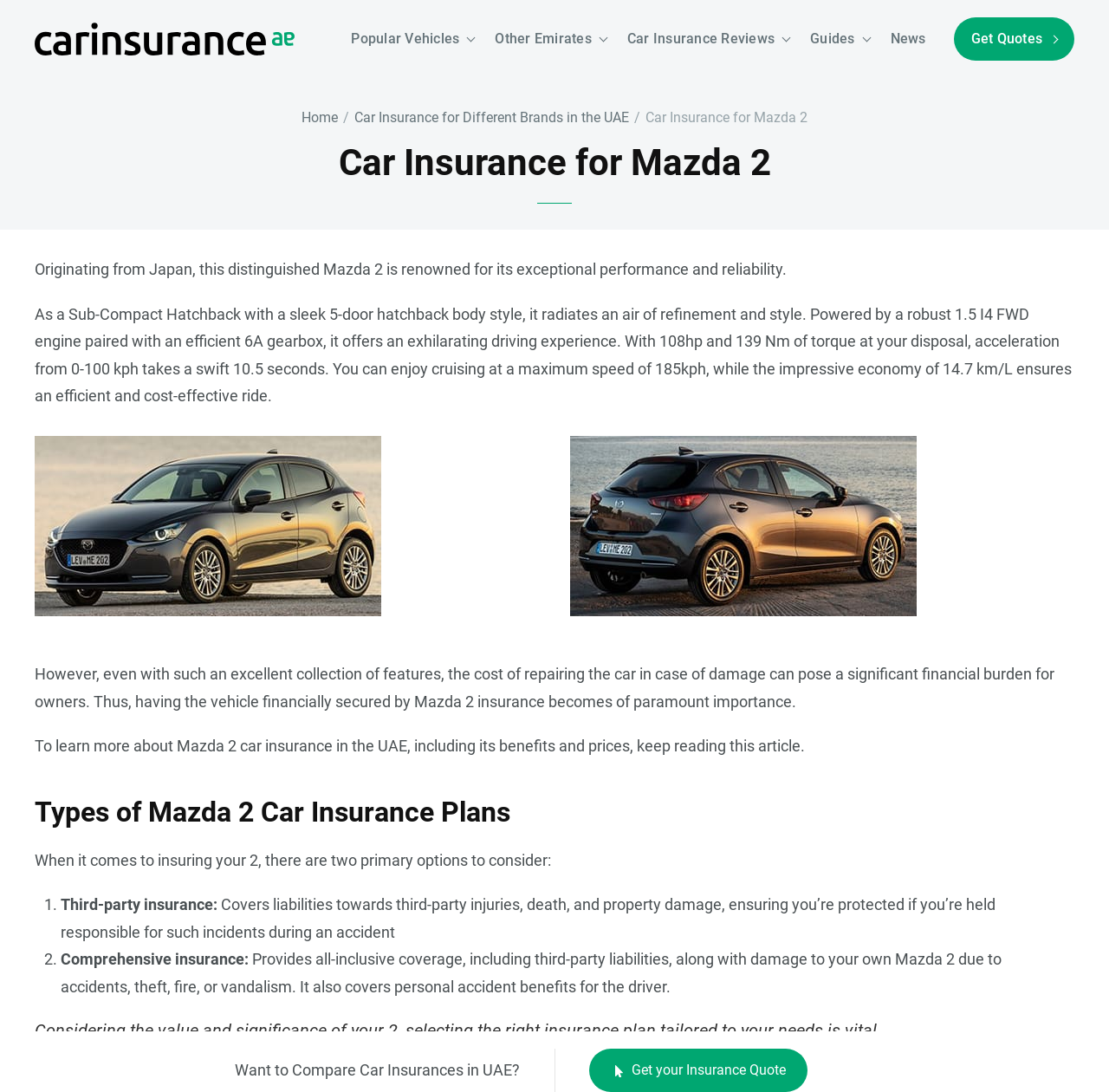Please find the bounding box coordinates of the element that must be clicked to perform the given instruction: "Click on 'Car Insurance Reviews'". The coordinates should be four float numbers from 0 to 1, i.e., [left, top, right, bottom].

[0.556, 0.0, 0.721, 0.071]